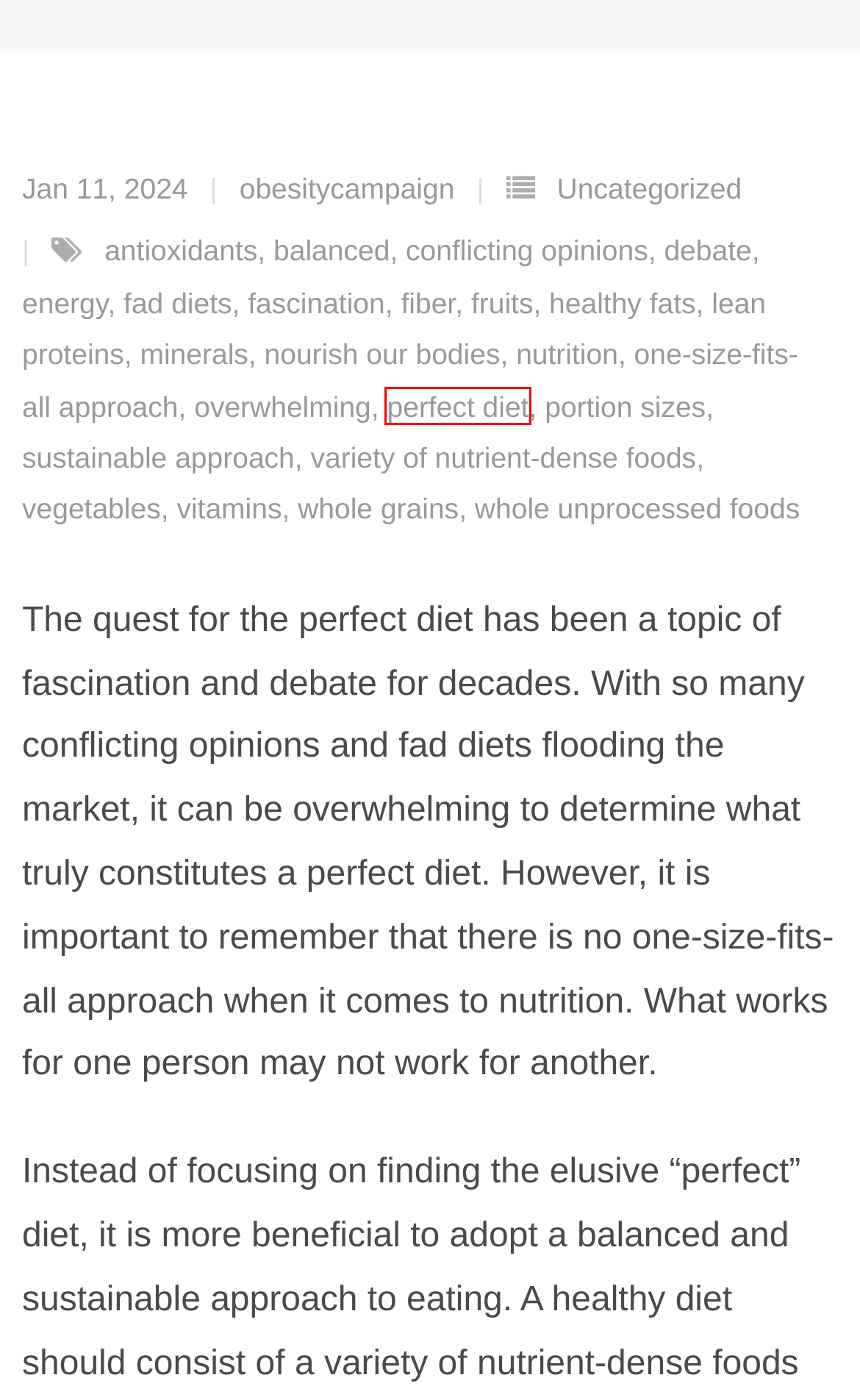With the provided webpage screenshot containing a red bounding box around a UI element, determine which description best matches the new webpage that appears after clicking the selected element. The choices are:
A. one-size-fits-all approach Archives - obesitycampaign.co.uk
B. conflicting opinions Archives - obesitycampaign.co.uk
C. variety of nutrient-dense foods Archives - obesitycampaign.co.uk
D. whole grains Archives - obesitycampaign.co.uk
E. fruits Archives - obesitycampaign.co.uk
F. debate Archives - obesitycampaign.co.uk
G. lean proteins Archives - obesitycampaign.co.uk
H. perfect diet Archives - obesitycampaign.co.uk

H